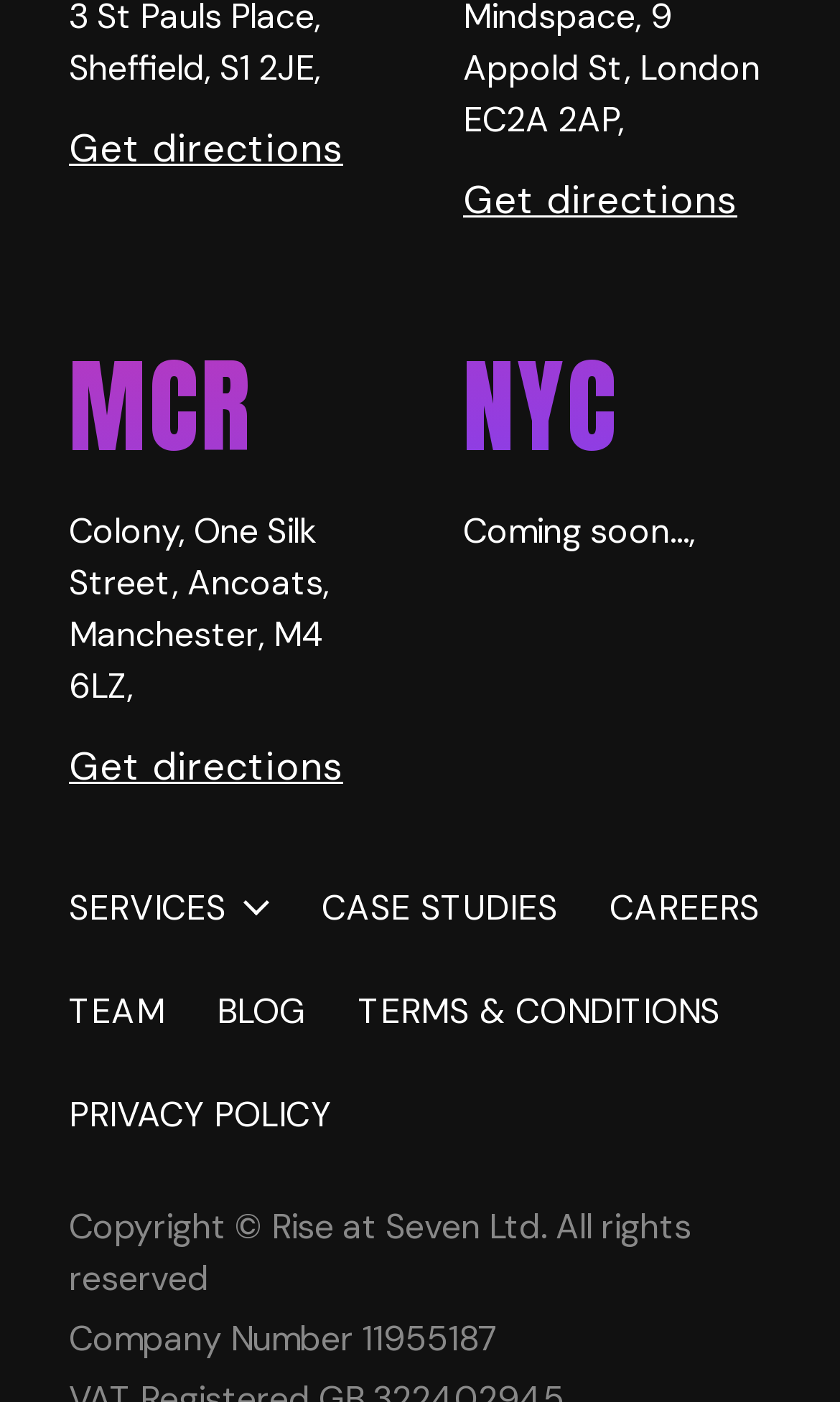Please find and report the bounding box coordinates of the element to click in order to perform the following action: "Read case studies". The coordinates should be expressed as four float numbers between 0 and 1, in the format [left, top, right, bottom].

[0.383, 0.63, 0.664, 0.667]